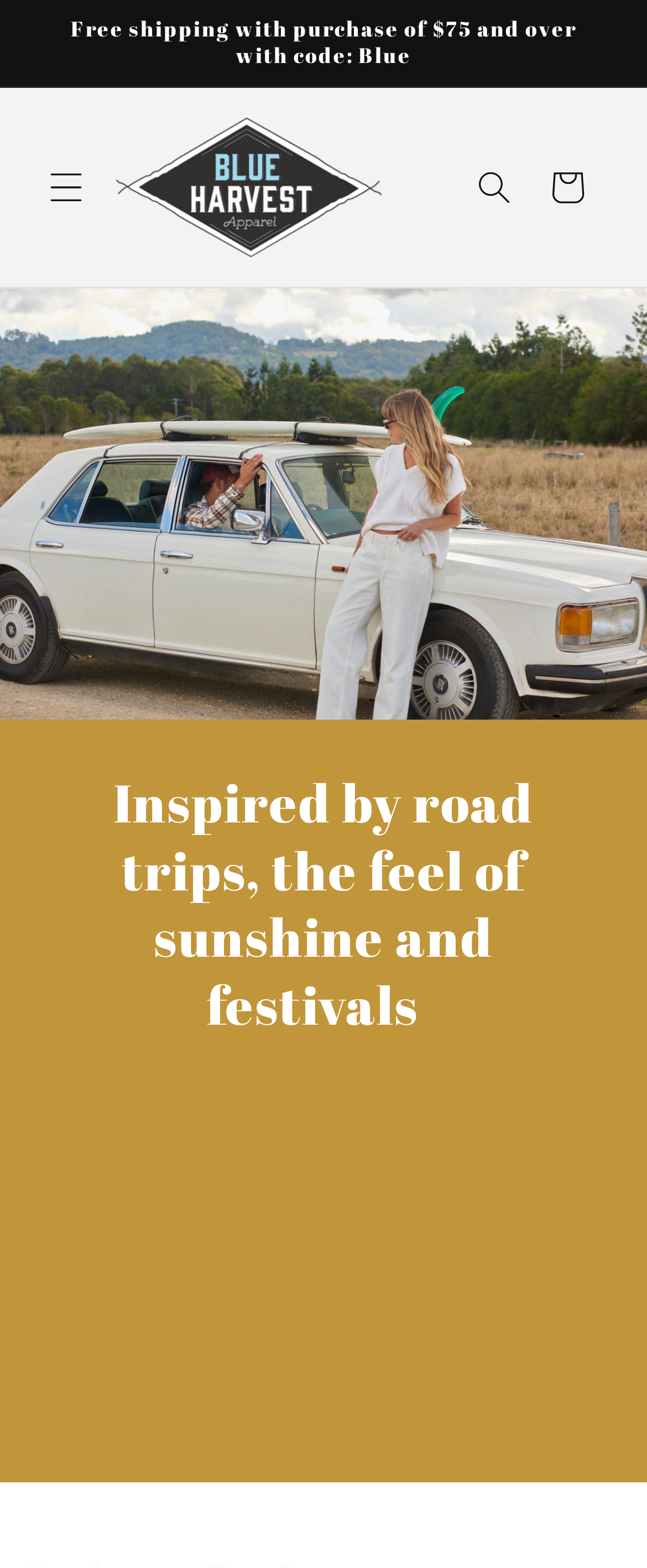What type of clothing does Blue Harvest Apparel offer?
Respond to the question with a single word or phrase according to the image.

Elevated-casual clothing